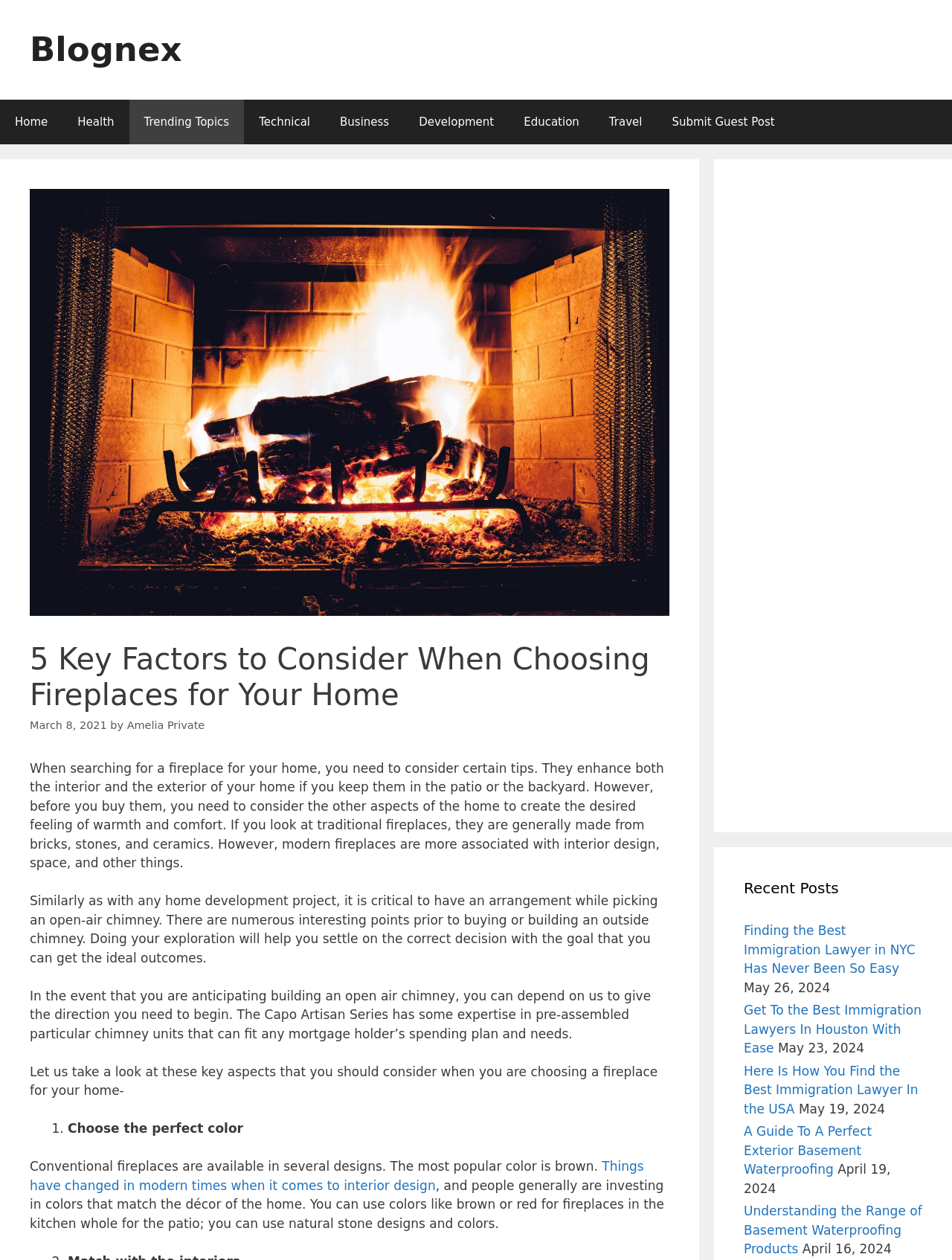Kindly provide the bounding box coordinates of the section you need to click on to fulfill the given instruction: "Click the 'Finding the Best Immigration Lawyer in NYC Has Never Been So Easy' link".

[0.781, 0.733, 0.961, 0.774]